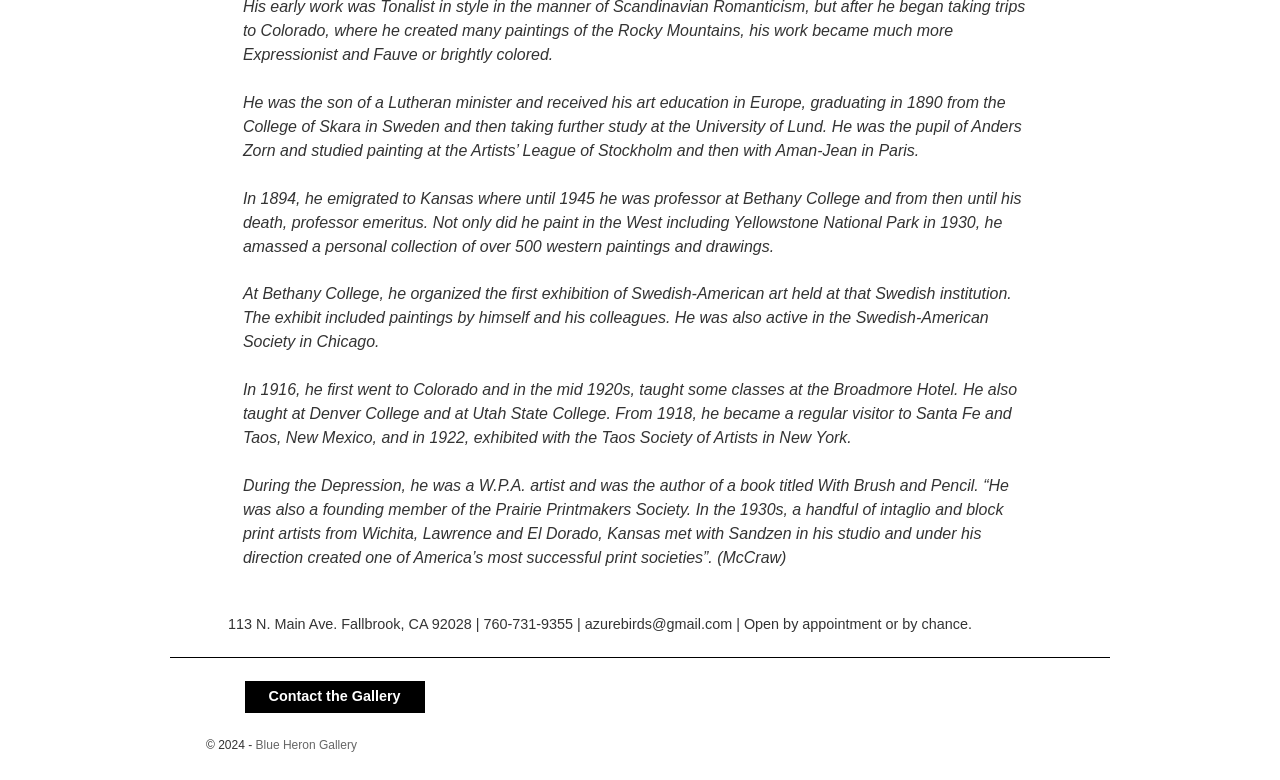Give a one-word or one-phrase response to the question: 
Where is the Blue Heron Gallery located?

Fallbrook, CA